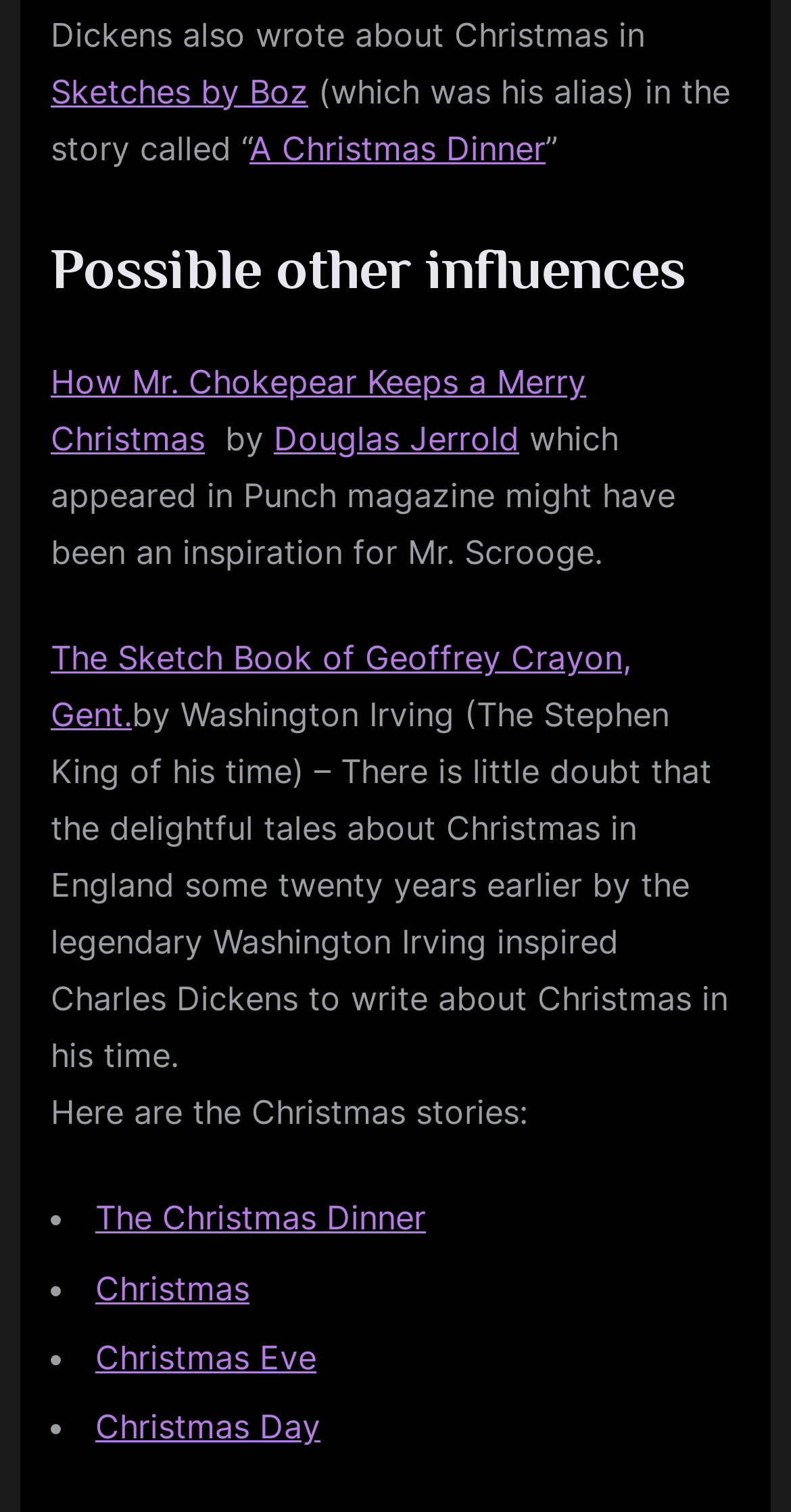Based on the element description, predict the bounding box coordinates (top-left x, top-left y, bottom-right x, bottom-right y) for the UI element in the screenshot: A Christmas Dinner

[0.315, 0.084, 0.69, 0.111]